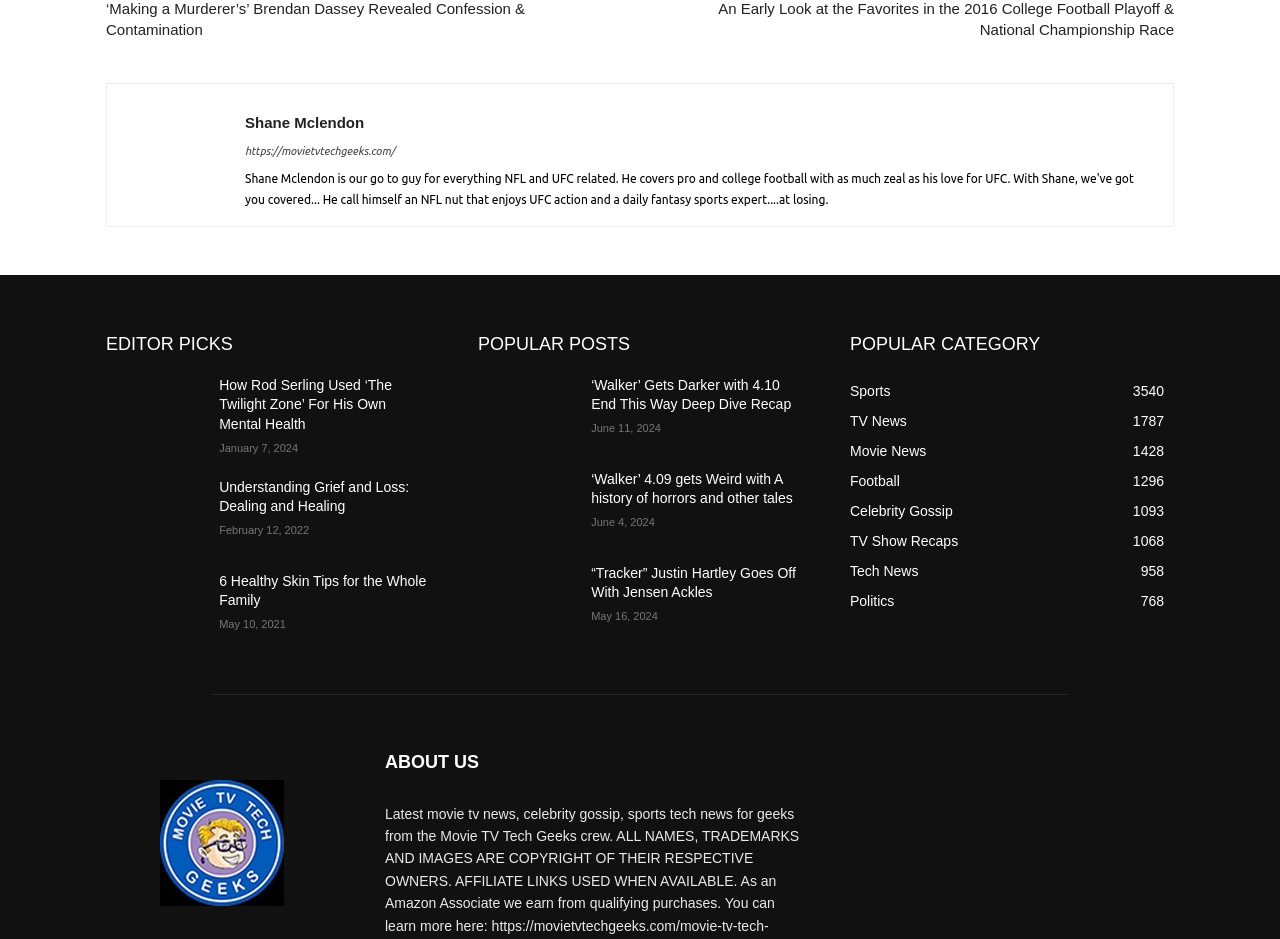Select the bounding box coordinates of the element I need to click to carry out the following instruction: "Visit the 'Sports' category".

[0.664, 0.408, 0.696, 0.425]